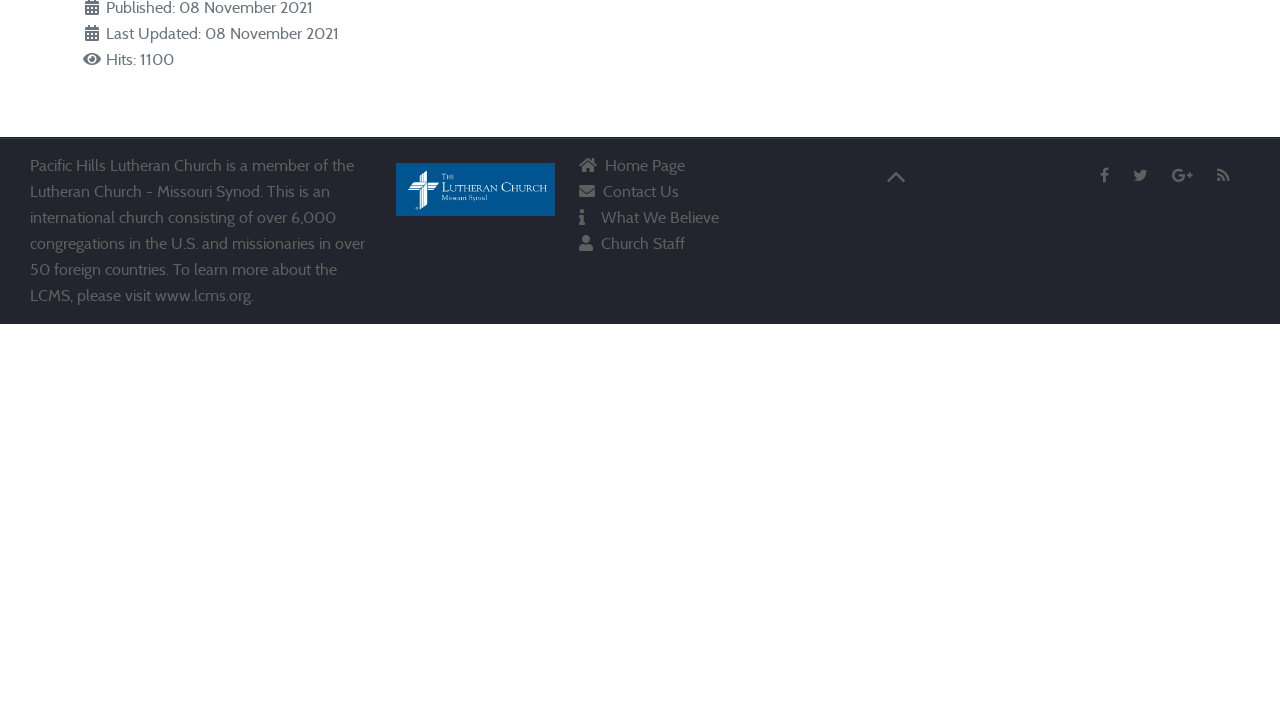Please determine the bounding box coordinates, formatted as (top-left x, top-left y, bottom-right x, bottom-right y), with all values as floating point numbers between 0 and 1. Identify the bounding box of the region described as: Contact Us

[0.471, 0.256, 0.53, 0.283]